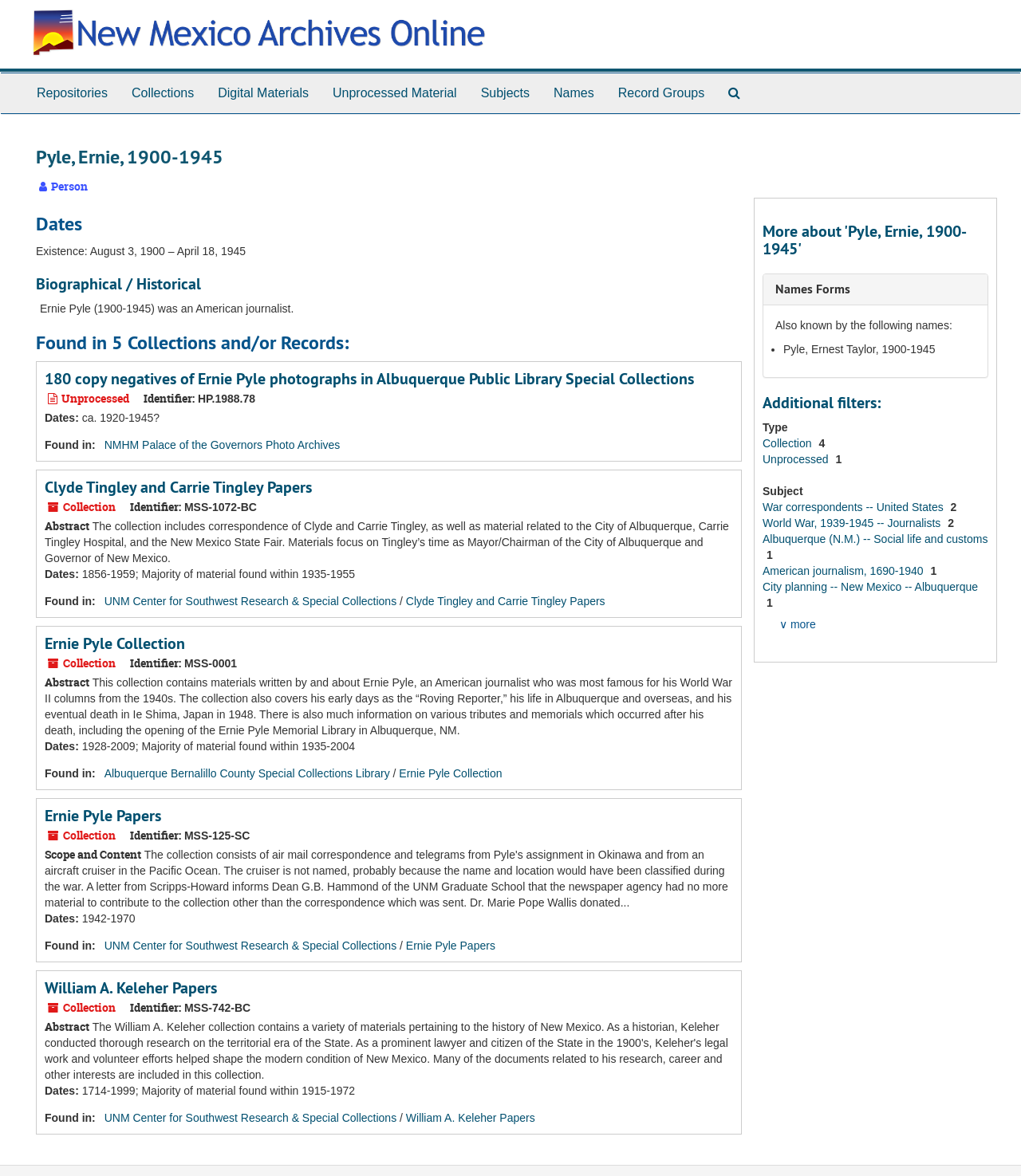What is the name of the library that has the Ernie Pyle Memorial Library?
Based on the visual information, provide a detailed and comprehensive answer.

The webpage has a section describing the Ernie Pyle Collection, which mentions the Ernie Pyle Memorial Library, and another section that mentions the Albuquerque Bernalillo County Special Collections Library, indicating that the library that has the Ernie Pyle Memorial Library is the Albuquerque Bernalillo County Special Collections Library.